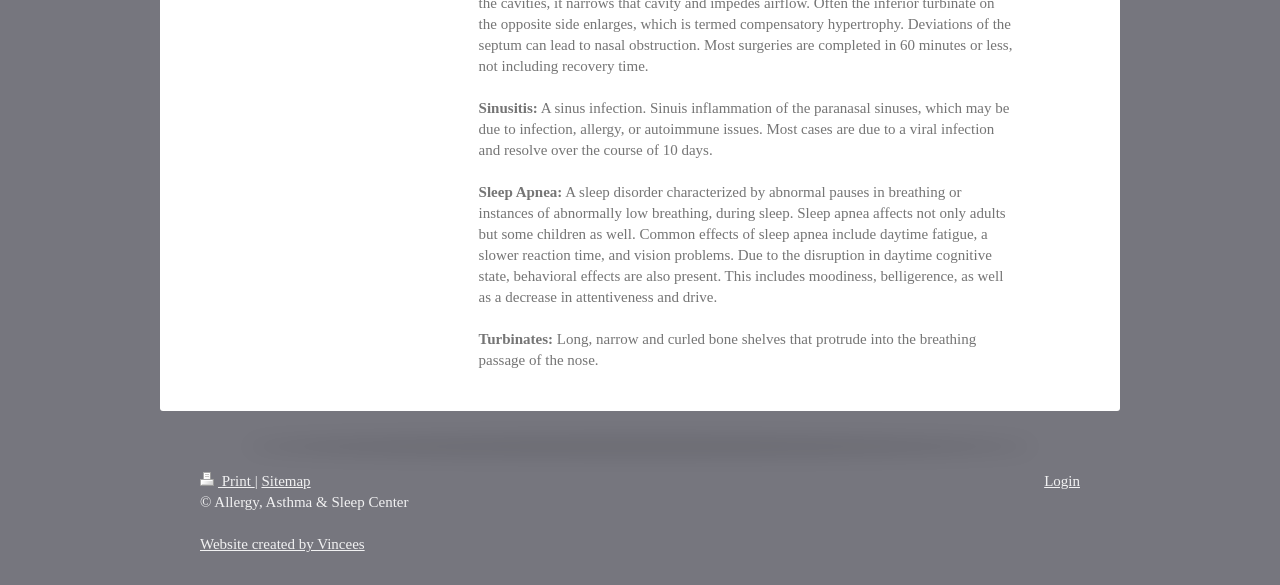From the element description Website created by Vincees, predict the bounding box coordinates of the UI element. The coordinates must be specified in the format (top-left x, top-left y, bottom-right x, bottom-right y) and should be within the 0 to 1 range.

[0.156, 0.917, 0.285, 0.944]